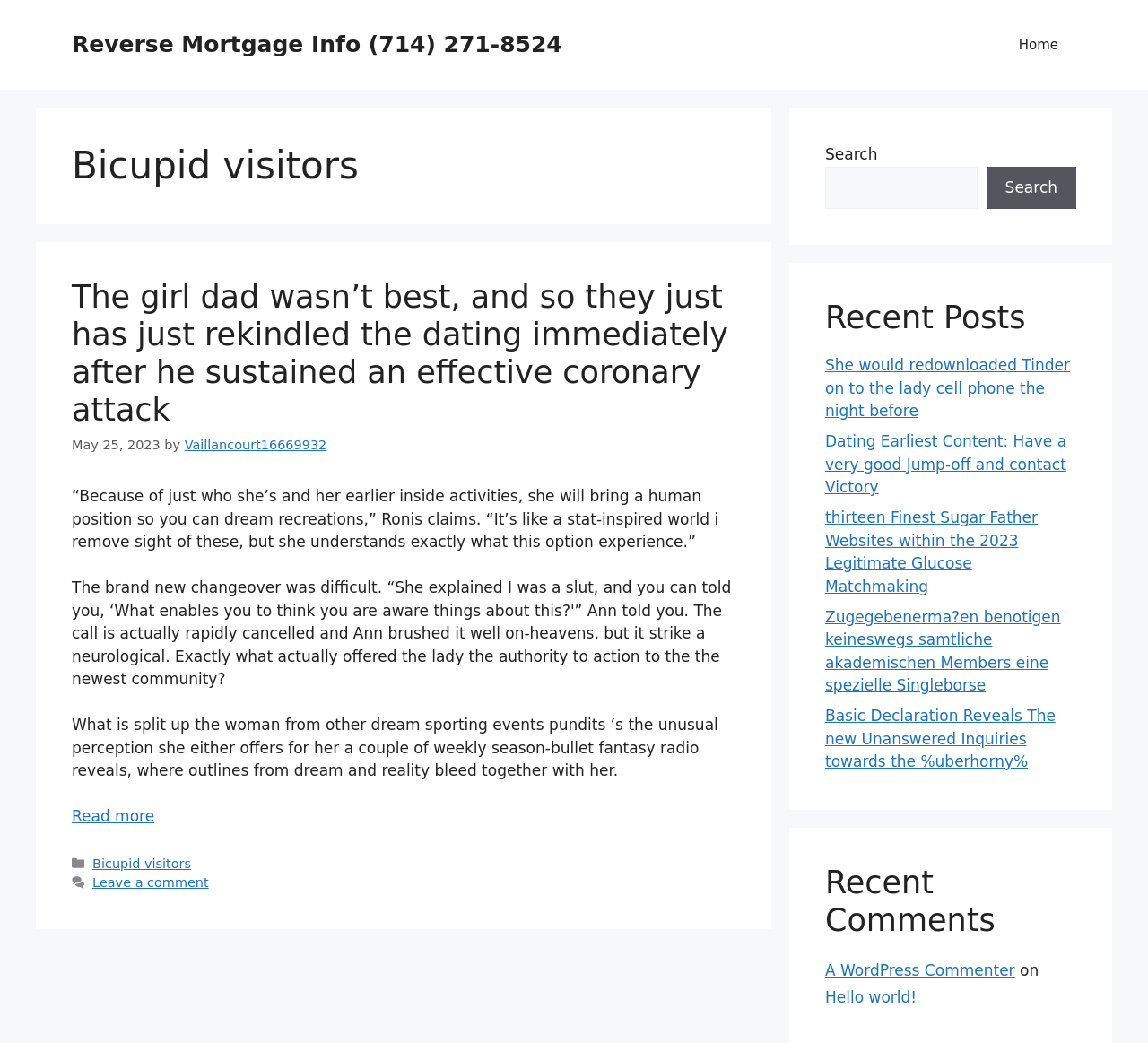Determine the bounding box coordinates of the region I should click to achieve the following instruction: "Click the 'Home' link". Ensure the bounding box coordinates are four float numbers between 0 and 1, i.e., [left, top, right, bottom].

[0.872, 0.017, 0.938, 0.069]